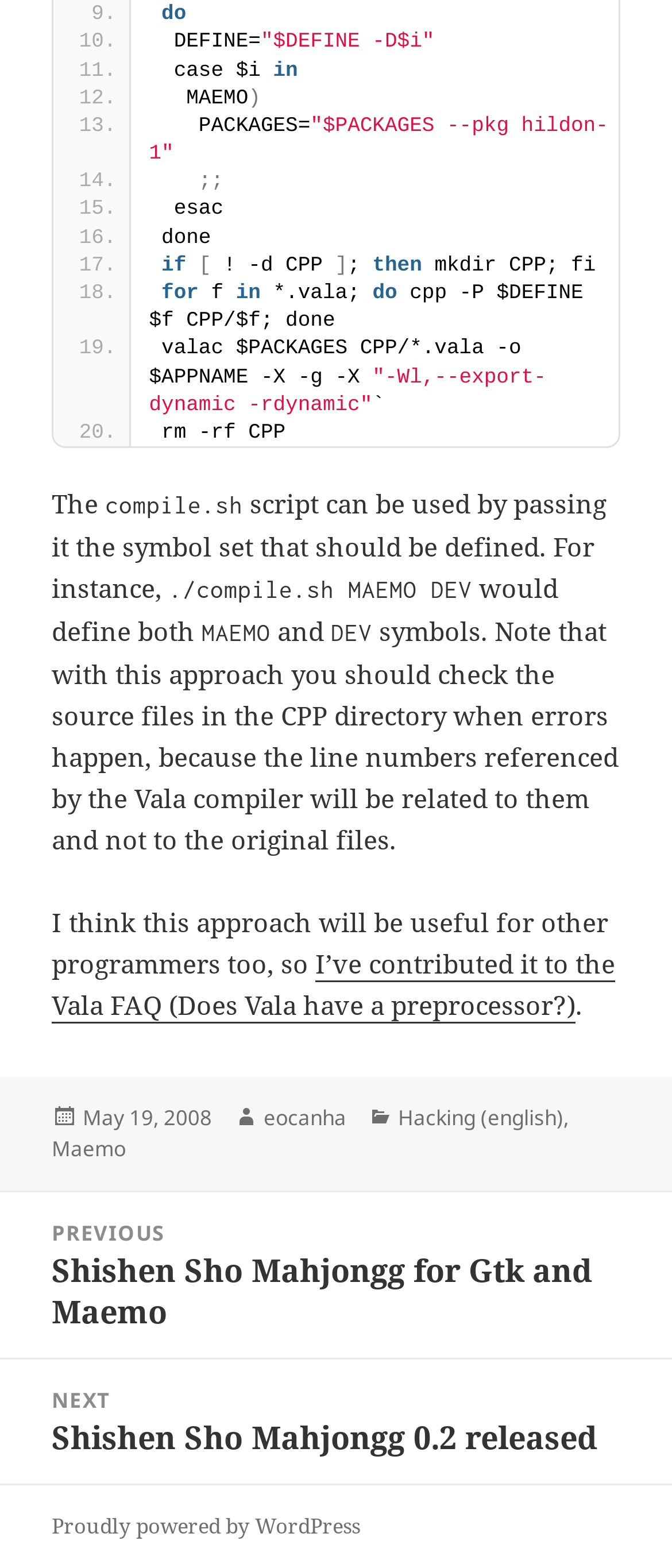Please specify the bounding box coordinates of the clickable region necessary for completing the following instruction: "Click the link to the Vala FAQ". The coordinates must consist of four float numbers between 0 and 1, i.e., [left, top, right, bottom].

[0.077, 0.603, 0.915, 0.653]